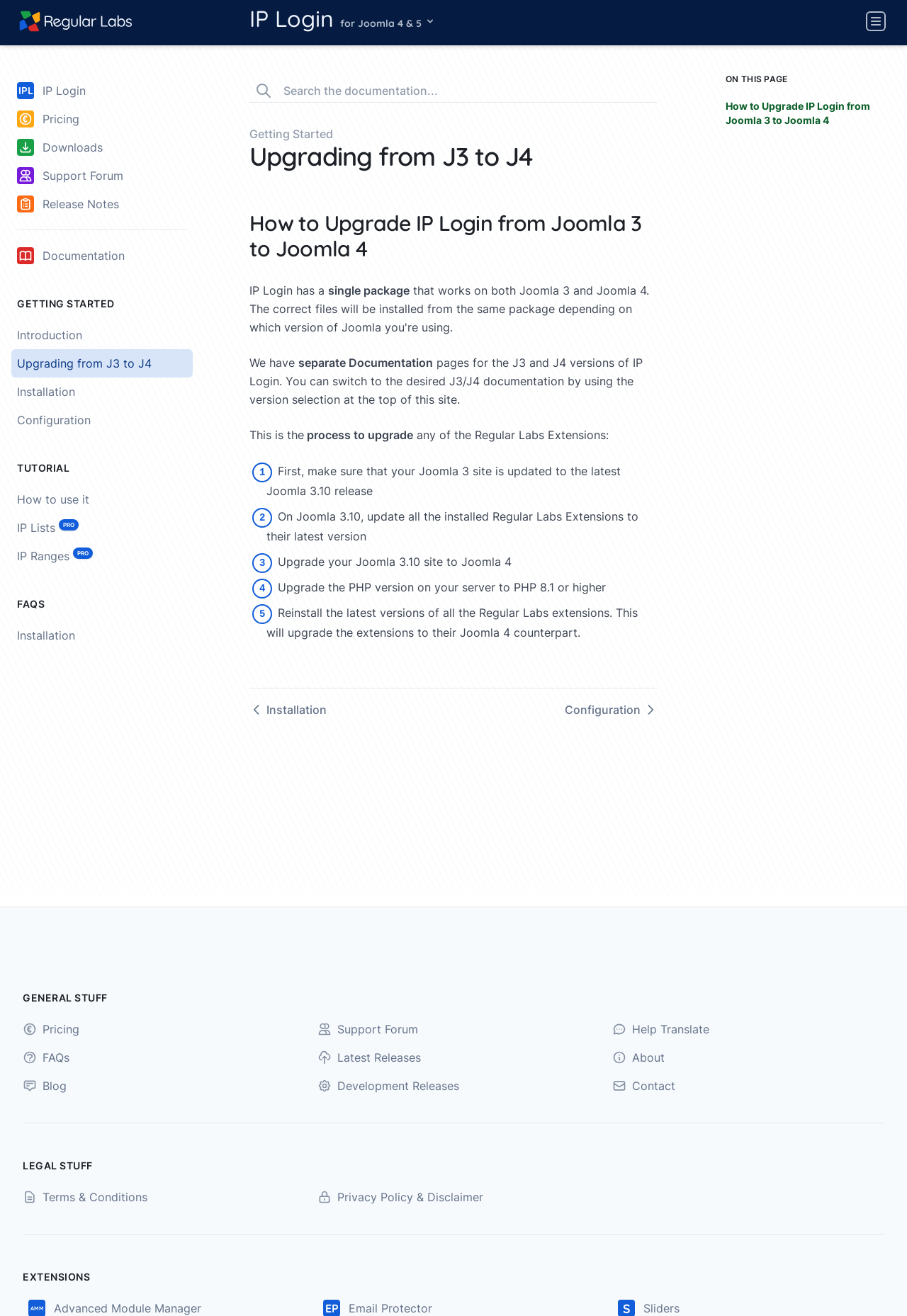Can you give a comprehensive explanation to the question given the content of the image?
How many versions of IP Login are there?

Based on the webpage content, specifically the mention of 'J3' and 'J4' versions of IP Login, it can be inferred that there are two versions of IP Login, one for Joomla 3 and one for Joomla 4.